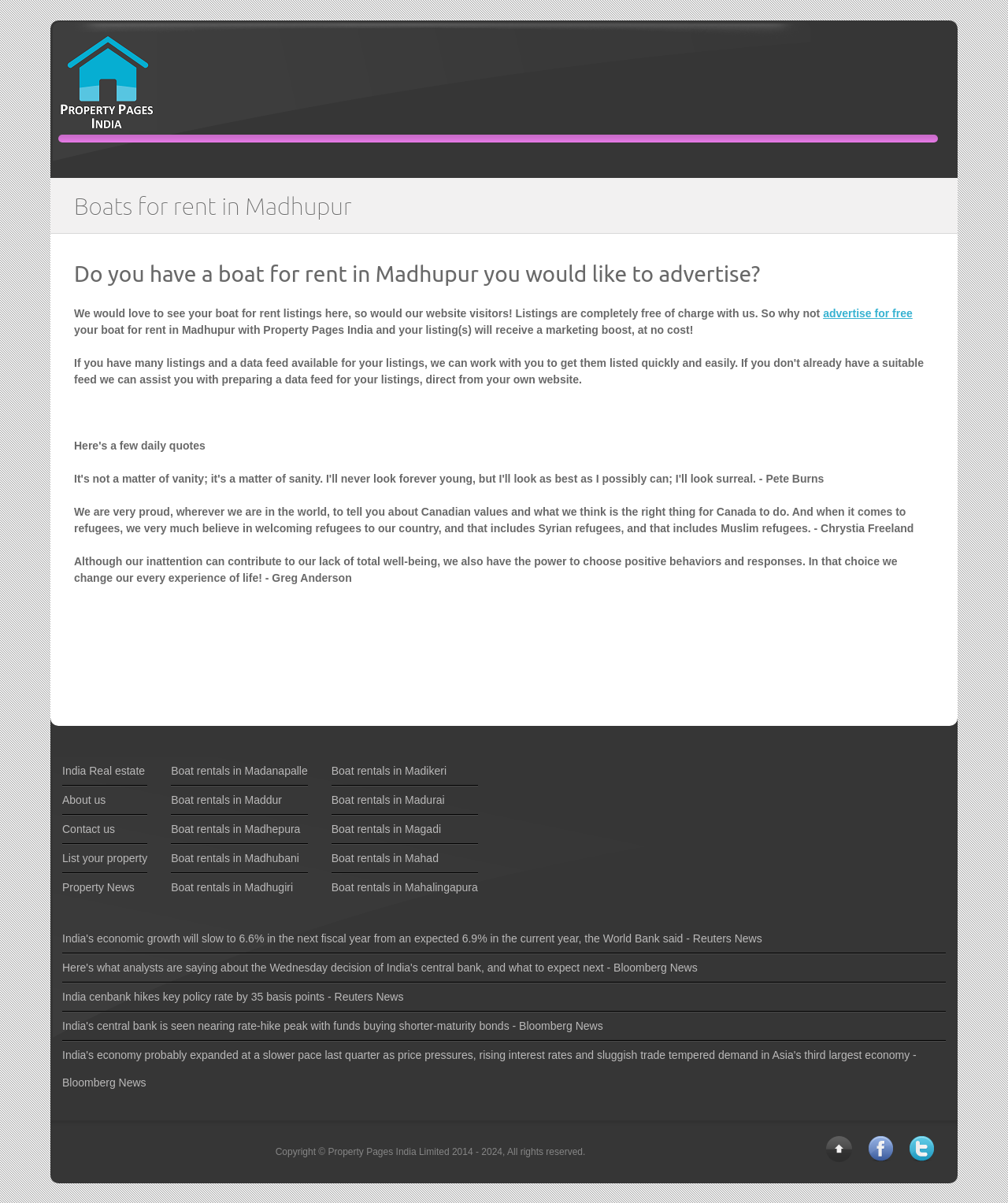Generate the title text from the webpage.

Boats for rent in Madhupur